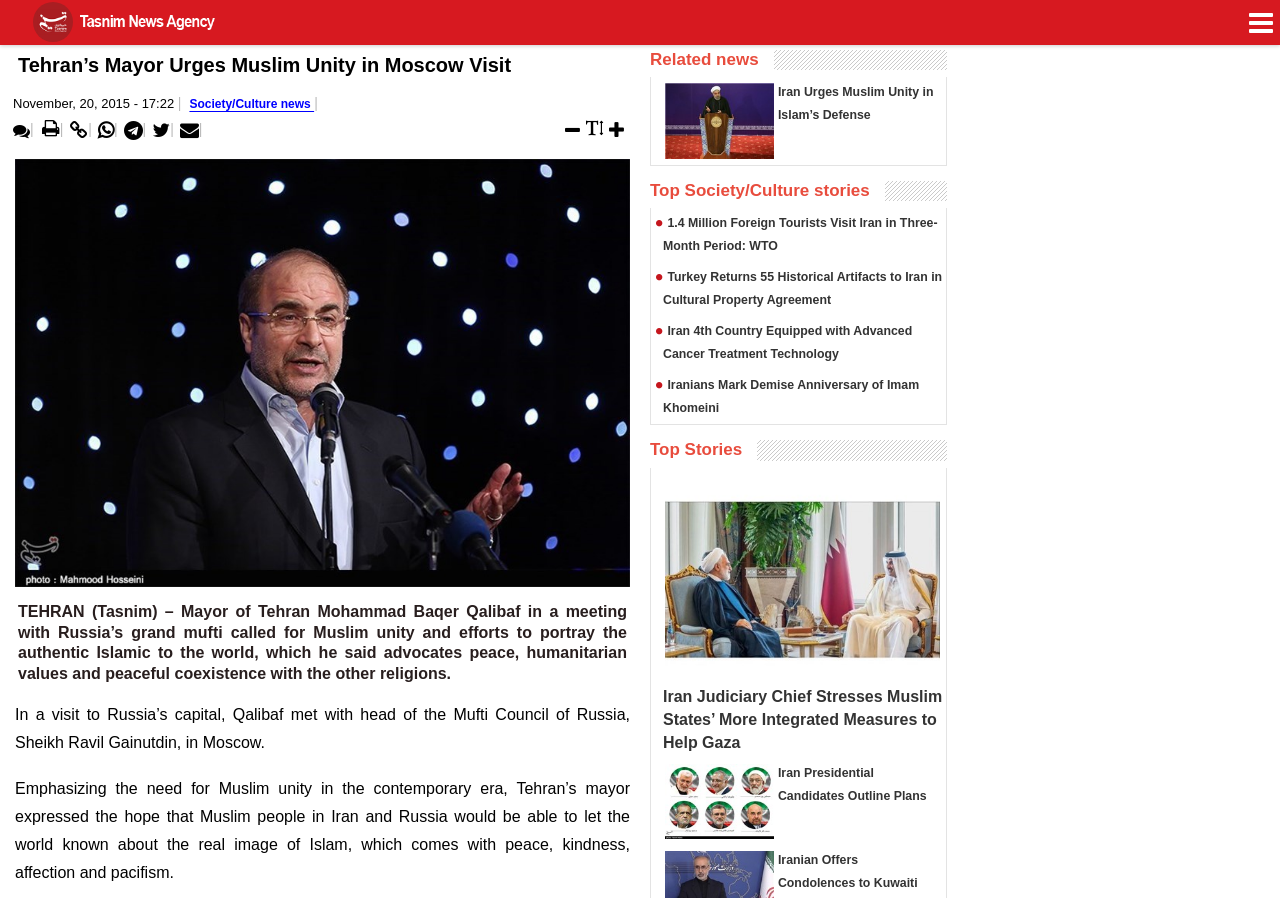How many foreign tourists visited Iran in a three-month period? Based on the screenshot, please respond with a single word or phrase.

1.4 million